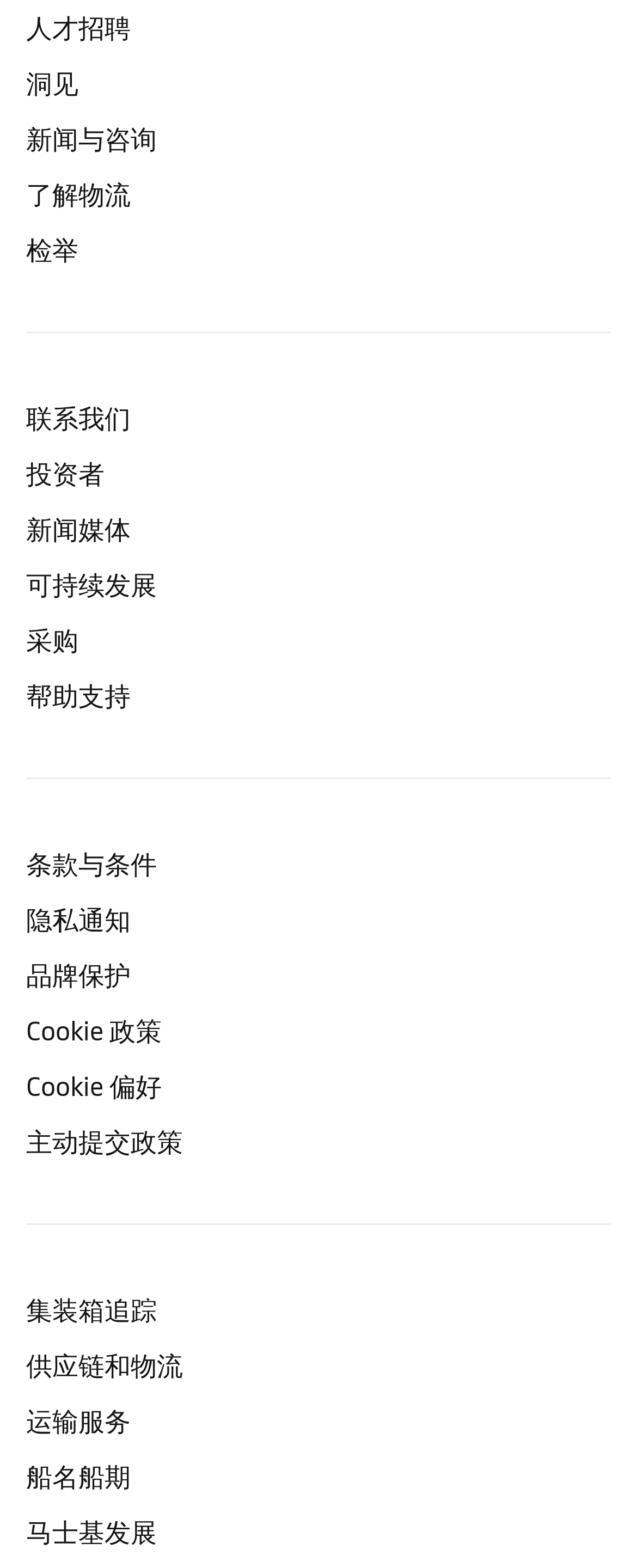Locate the bounding box coordinates of the element I should click to achieve the following instruction: "Learn about logistics".

[0.041, 0.111, 0.959, 0.134]